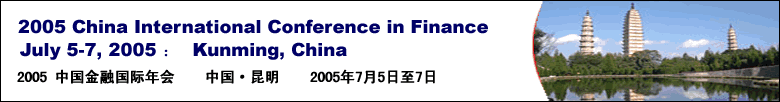Give a detailed account of what is happening in the image.

The image showcases a banner for the "2005 China International Conference in Finance," scheduled from July 5 to July 7, 2005, in Kunming, China. The design prominently features the event's title in bold, blue text, along with the dates and location, providing essential details for potential attendees. The backdrop includes a scenic view of pagoda-like structures surrounded by lush greenery and a tranquil body of water, evoking the cultural and natural beauty of Kunming. The banner effectively combines text and imagery to attract participants to the conference, reflecting both its international significance and the allure of its setting.